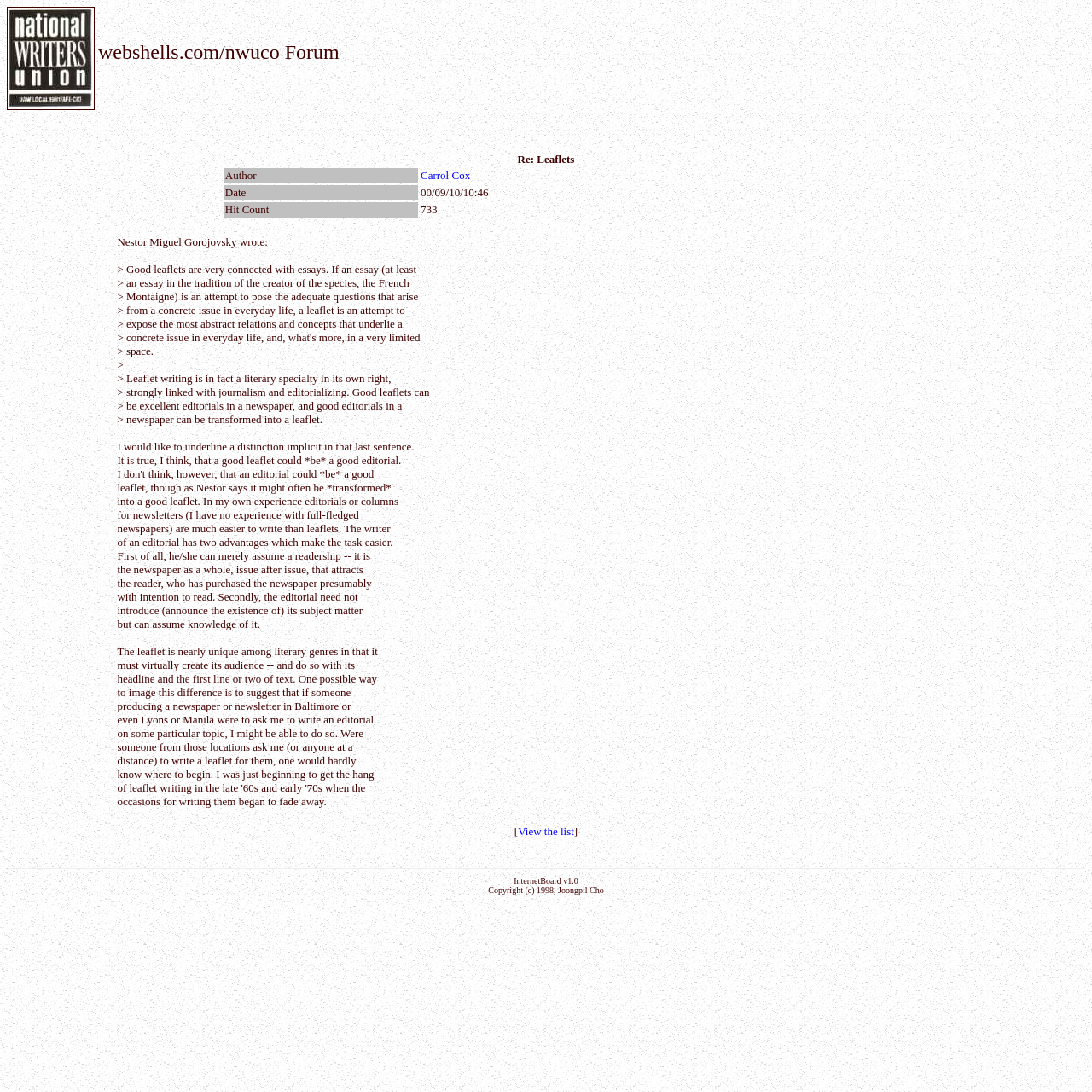Write an extensive caption that covers every aspect of the webpage.

The webpage is titled "InternetBoard v1.0" and has a logo image at the top-left corner. Below the logo, there is a header text "webshells.com/nwuco Forum" followed by a thread title "Re: Leaflets". 

On the left side of the page, there is a table with three rows, each containing two columns. The columns are labeled "Author", "Date", and "Hit Count", respectively. The table appears to be a list of forum posts, with the author's name, date, and hit count displayed for each post.

To the right of the table, there is a large block of text that appears to be a forum post or article. The text is a discussion about the differences between writing editorials and leaflets, and how leaflets require creating an audience from scratch. The text is divided into multiple paragraphs and includes quotes from another author, Nestor Miguel Gorojovsky.

At the bottom of the page, there is a link "View the list" and a horizontal separator line. Below the separator, there are two lines of text: "InternetBoard v1.0" and "Copyright (c) 1998, Joongpil Cho", which appear to be the footer of the webpage.